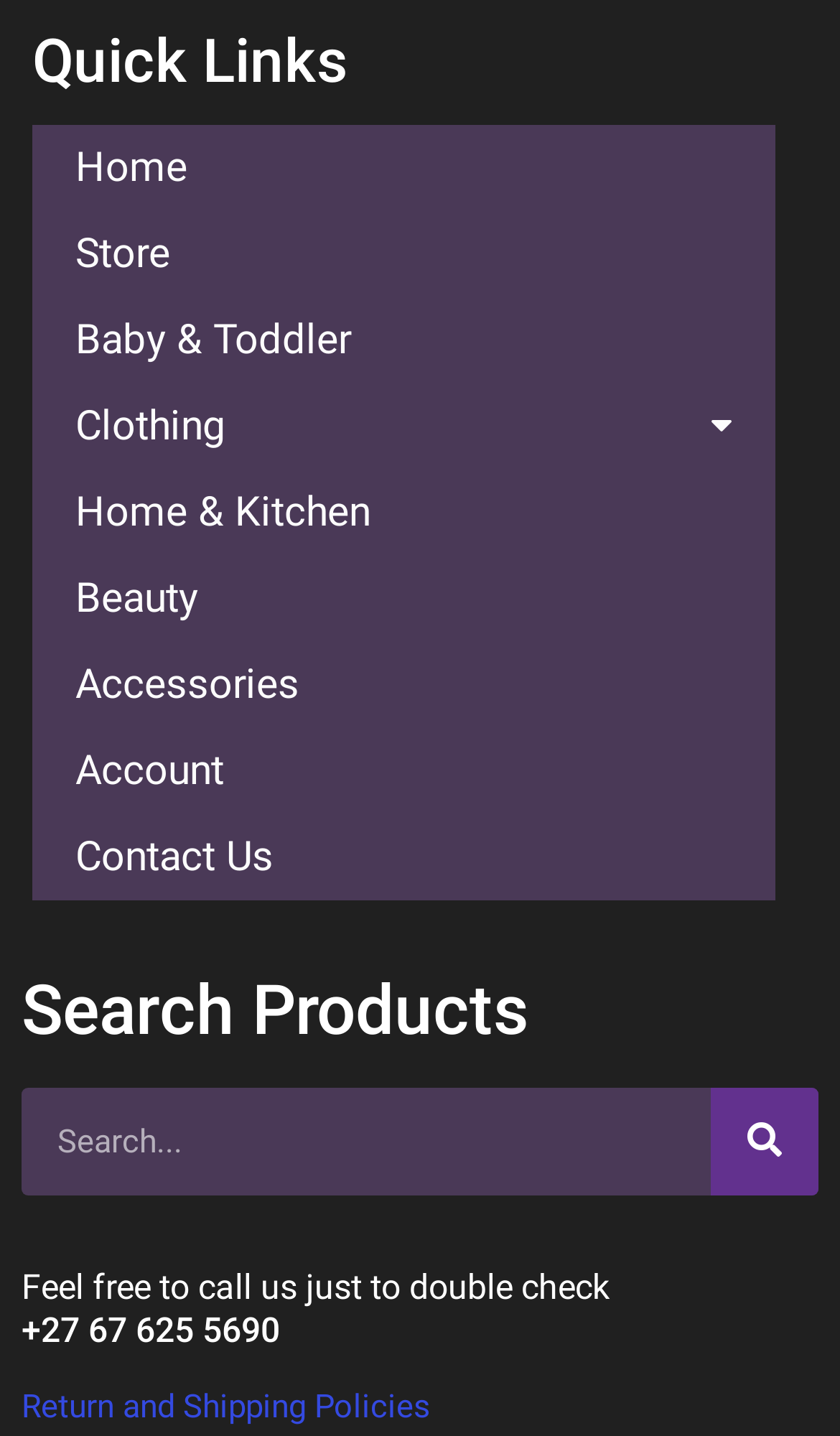Provide the bounding box coordinates for the area that should be clicked to complete the instruction: "Contact Us".

[0.038, 0.566, 0.923, 0.626]